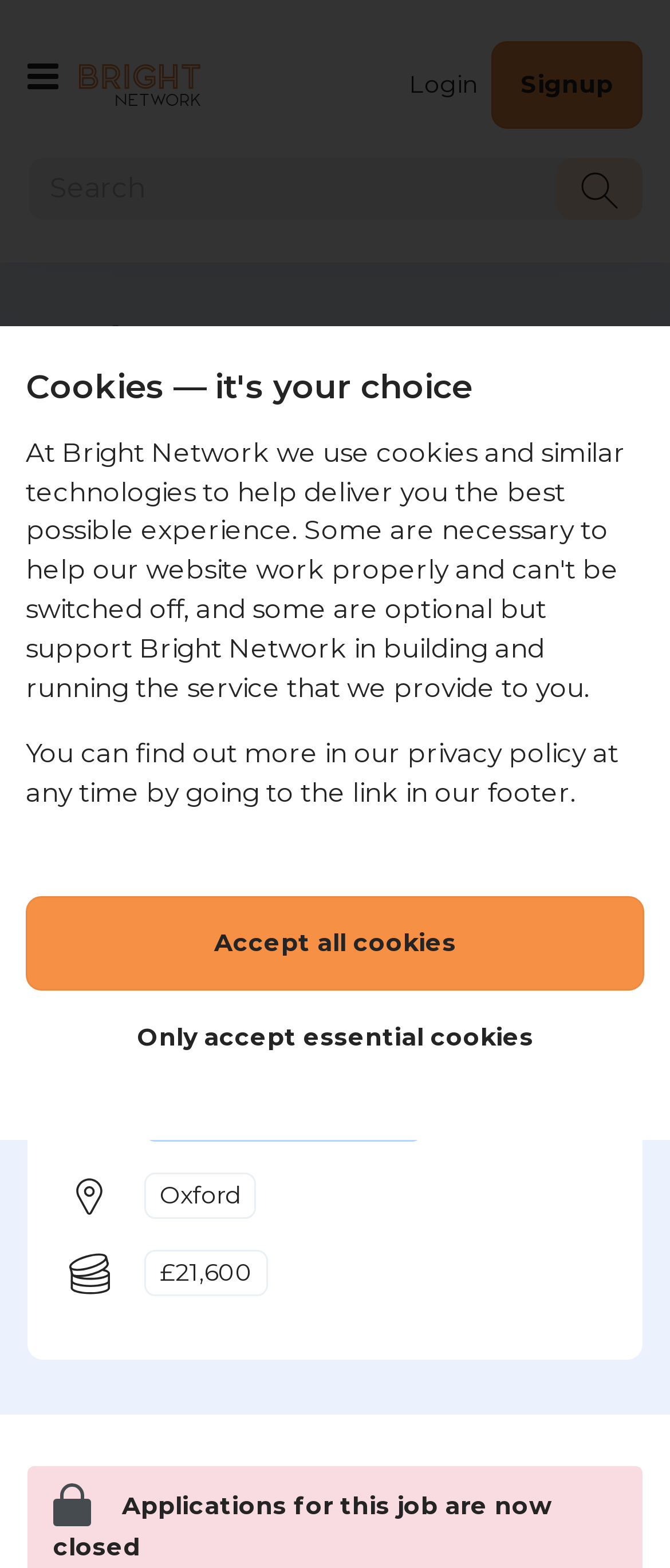Offer a detailed explanation of the webpage layout and contents.

The webpage is about an industrial placement opportunity, specifically the Assembly, Proof, Test & Finish Placement at the MINI Plant in Oxford, starting in July 2024, offered by BMW Group. 

At the top of the page, there is a notification about cookies, with two buttons to accept all cookies or only essential cookies. Below this notification, there is a menu button and a search bar with a search button. The search bar has a placeholder text indicating that users need to type at least three characters to get results.

On the top-right corner, there is a menu with options to log in or sign up. Below this menu, there is a heading that displays the title of the placement opportunity. 

The main content of the page is divided into sections. On the left side, there is a section with details about the placement, including the deadline, which is January 31st, 2024, and the fact that it was published eight months ago. 

On the right side, there are links to related categories, such as Engineering, Energy & Infrastructure, and Industrial placement. Below these links, there is information about the location, which is Oxford, and the salary, which is £21,600.

At the bottom of the page, there is a section with the BMW Group logo, and a notification that applications for this job are now closed, accompanied by a lock icon.